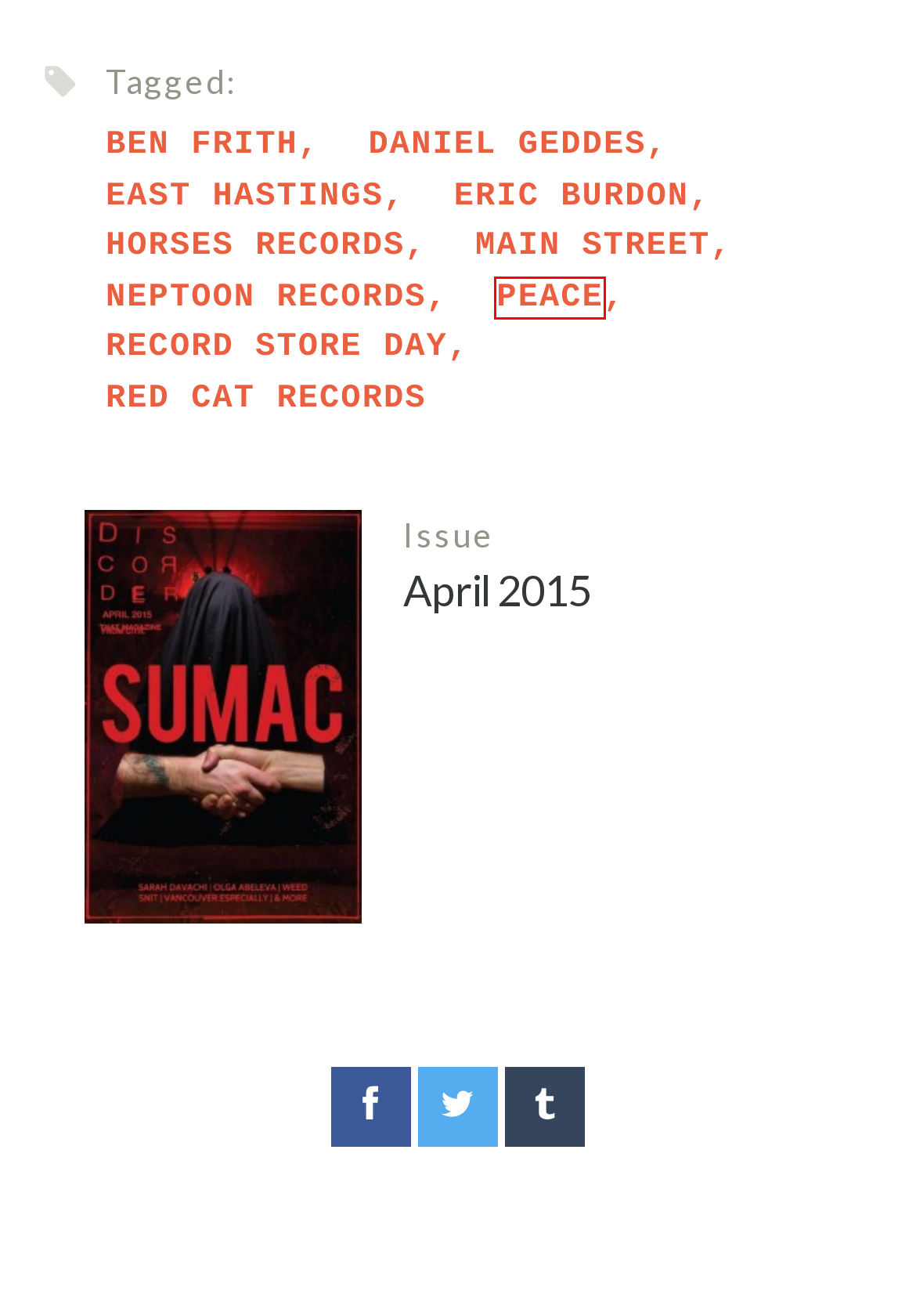You are presented with a screenshot of a webpage containing a red bounding box around a particular UI element. Select the best webpage description that matches the new webpage after clicking the element within the bounding box. Here are the candidates:
A. East Hastings | Discorder Magazine | CiTR
B. Ben Frith | Discorder Magazine | CiTR
C. Neptoon Records | CiTR
D. main street | Discorder Magazine | CiTR
E. red cat records | CiTR
F. Peace | Discorder Magazine | CiTR
G. Horses Records | CiTR
H. Record Store Day | Discorder Magazine | CiTR

F